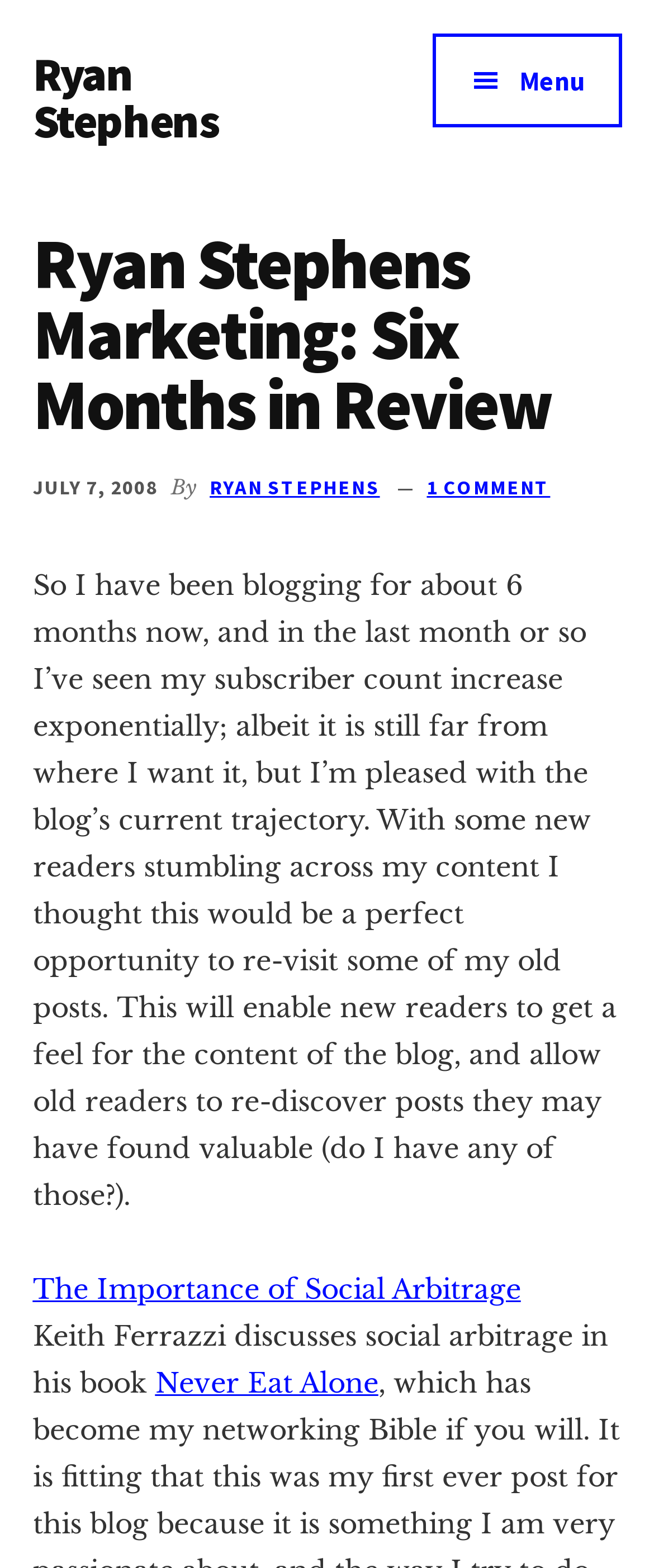Can you determine the main header of this webpage?

Ryan Stephens Marketing: Six Months in Review